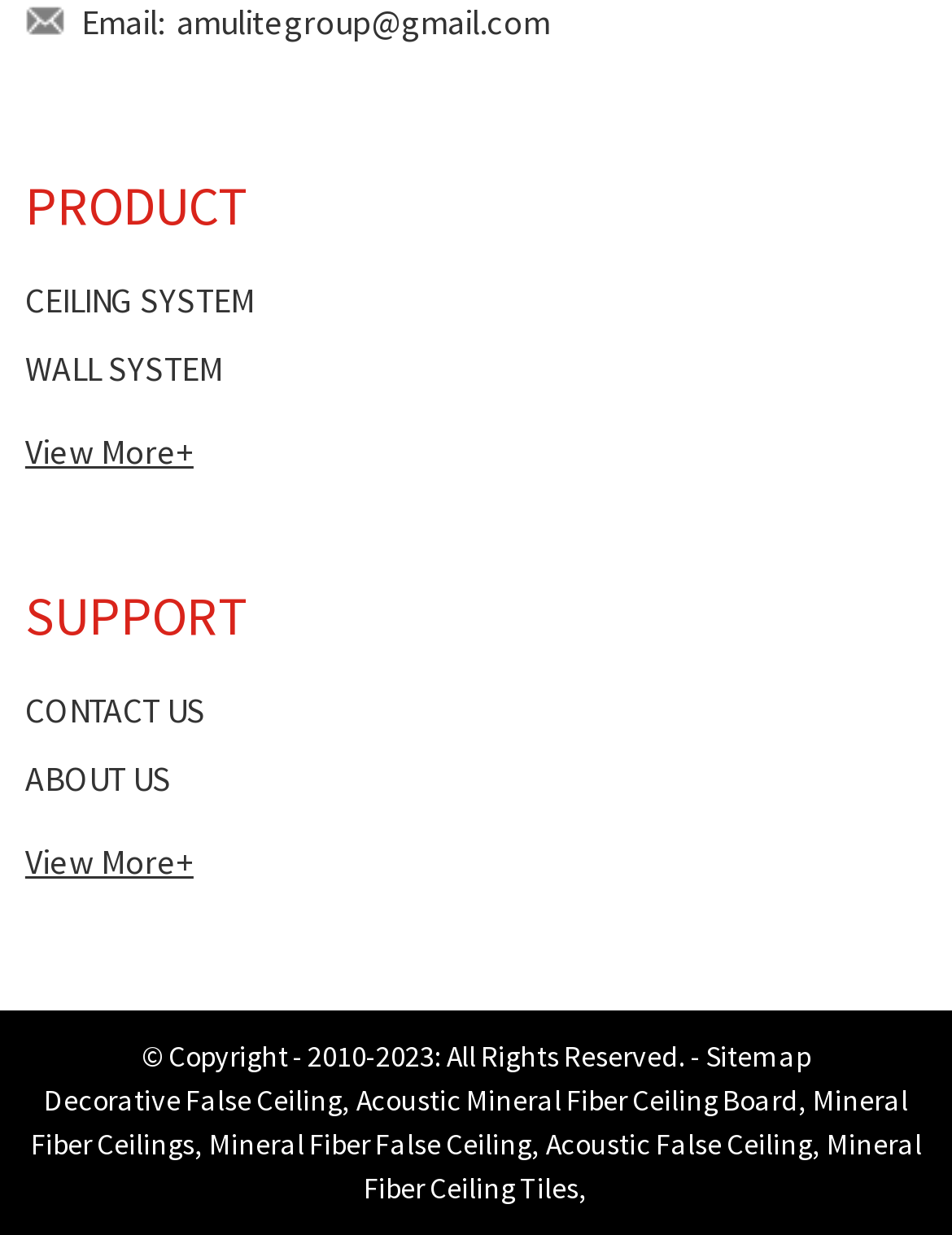How many ceiling-related products are listed?
Respond with a short answer, either a single word or a phrase, based on the image.

5